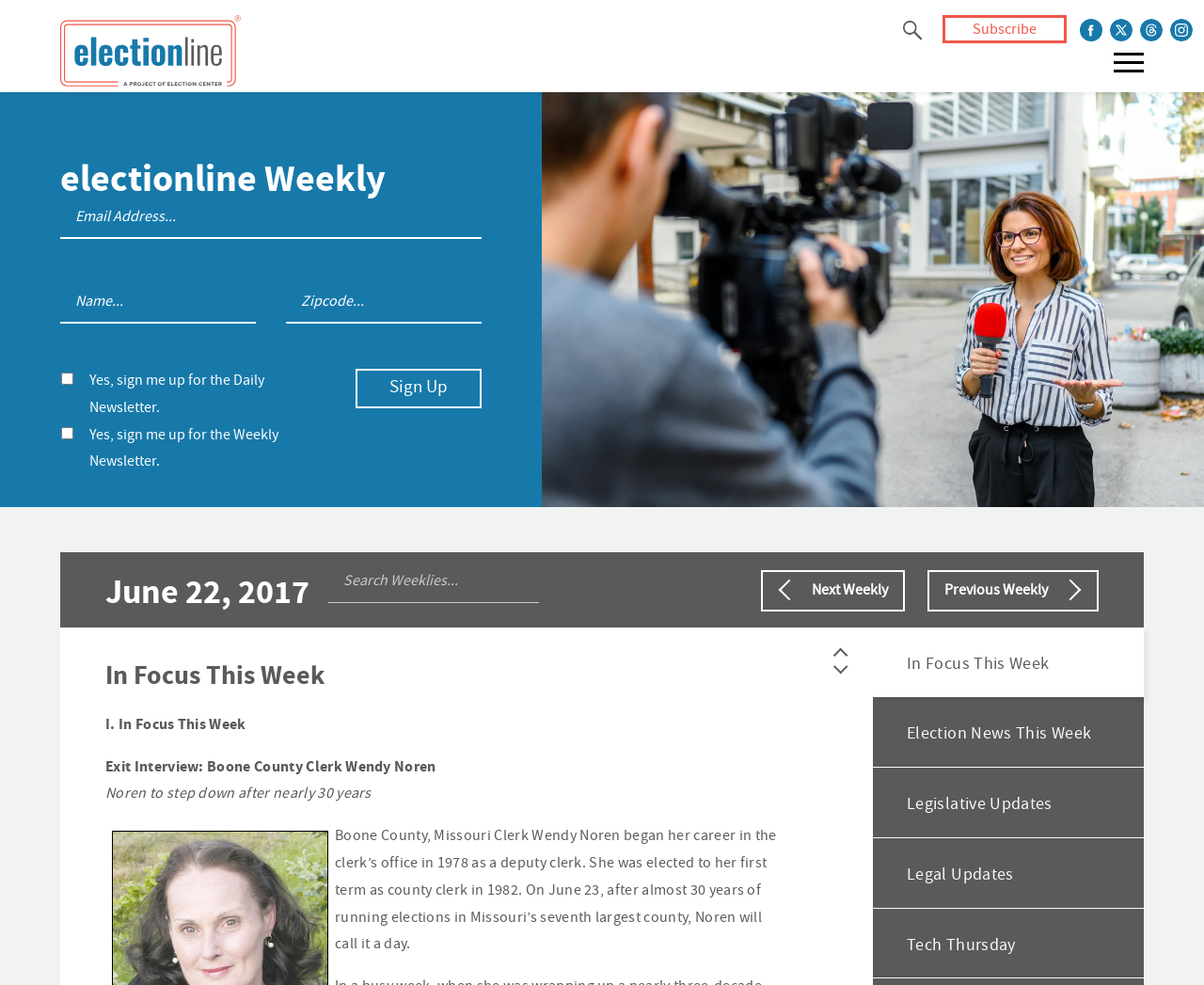Bounding box coordinates should be in the format (top-left x, top-left y, bottom-right x, bottom-right y) and all values should be floating point numbers between 0 and 1. Determine the bounding box coordinate for the UI element described as: Facebook

[0.897, 0.019, 0.915, 0.042]